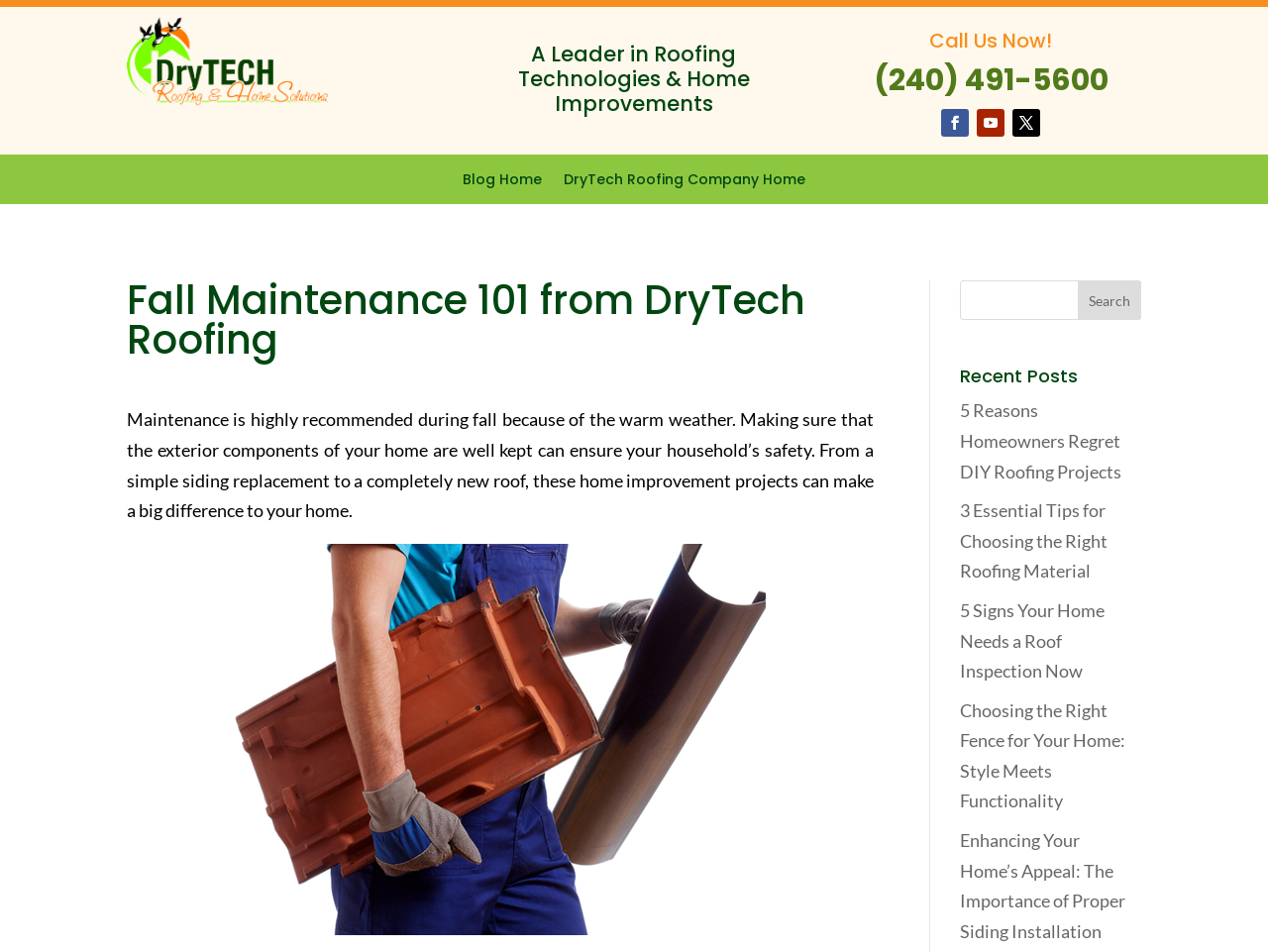Answer the following in one word or a short phrase: 
What is the phone number to call?

(240) 491-5600